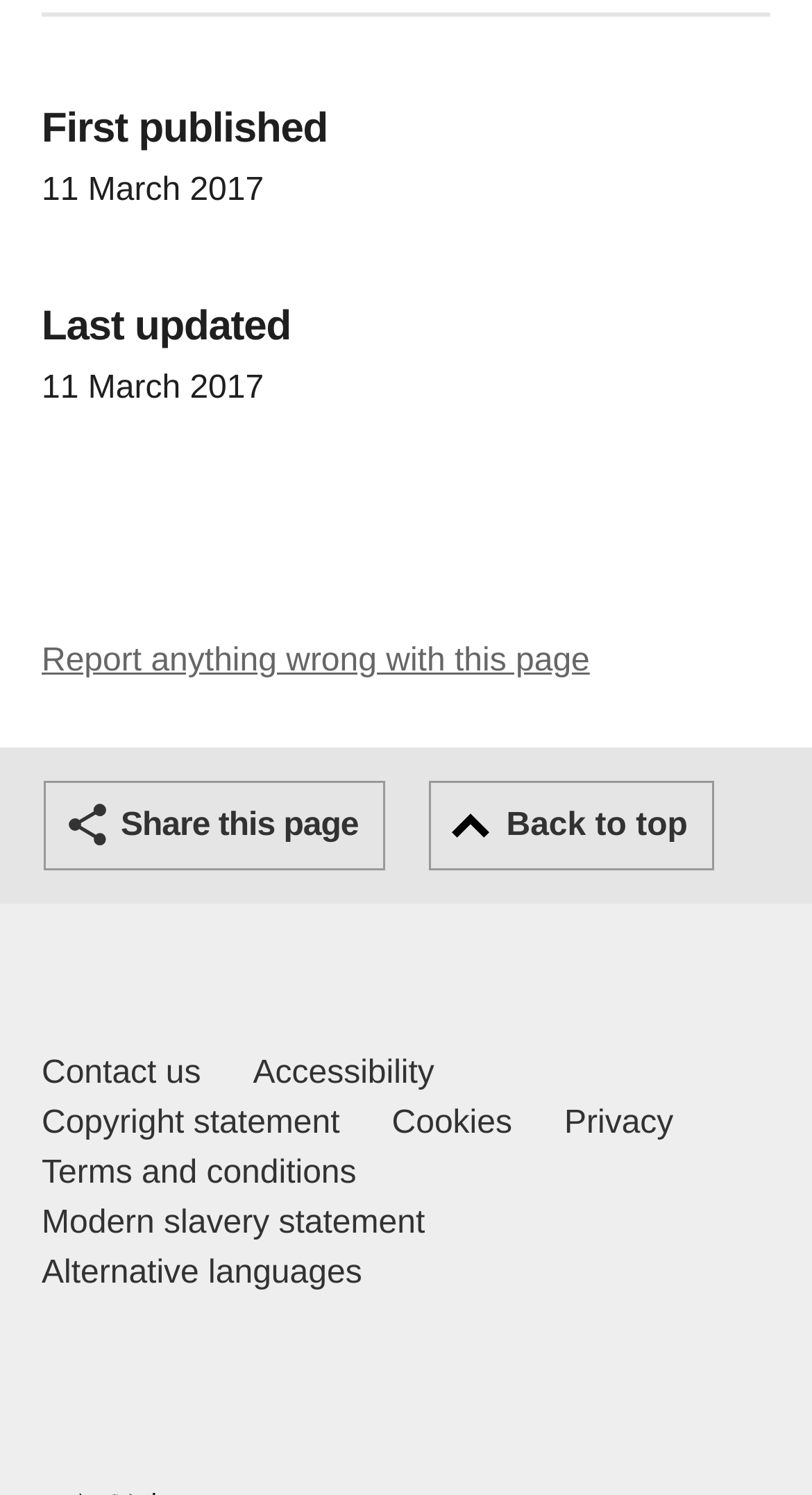Determine the bounding box coordinates of the clickable element to complete this instruction: "Go back to top". Provide the coordinates in the format of four float numbers between 0 and 1, [left, top, right, bottom].

[0.529, 0.522, 0.88, 0.582]